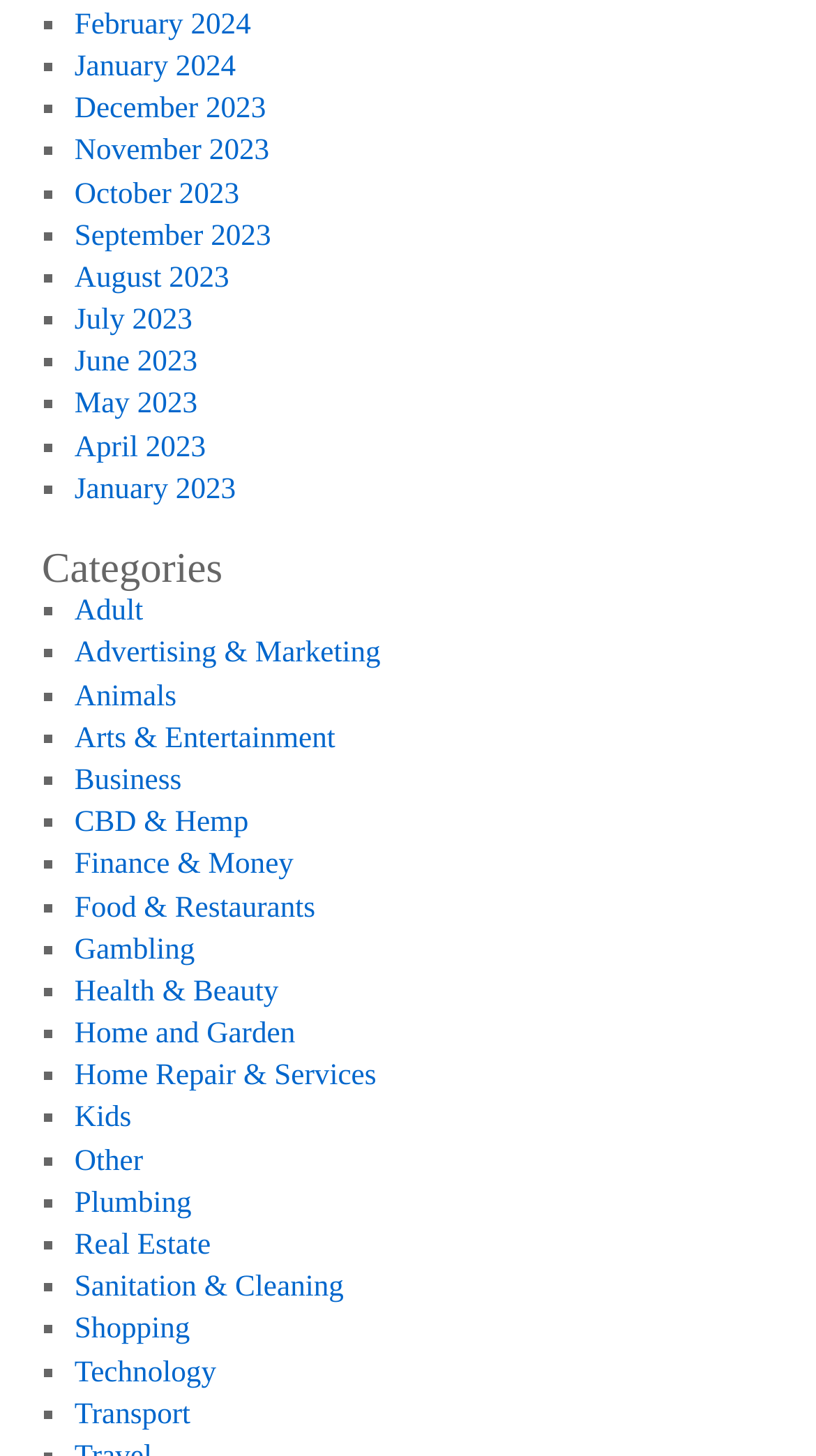Based on the element description, predict the bounding box coordinates (top-left x, top-left y, bottom-right x, bottom-right y) for the UI element in the screenshot: Plumbing

[0.091, 0.869, 0.235, 0.892]